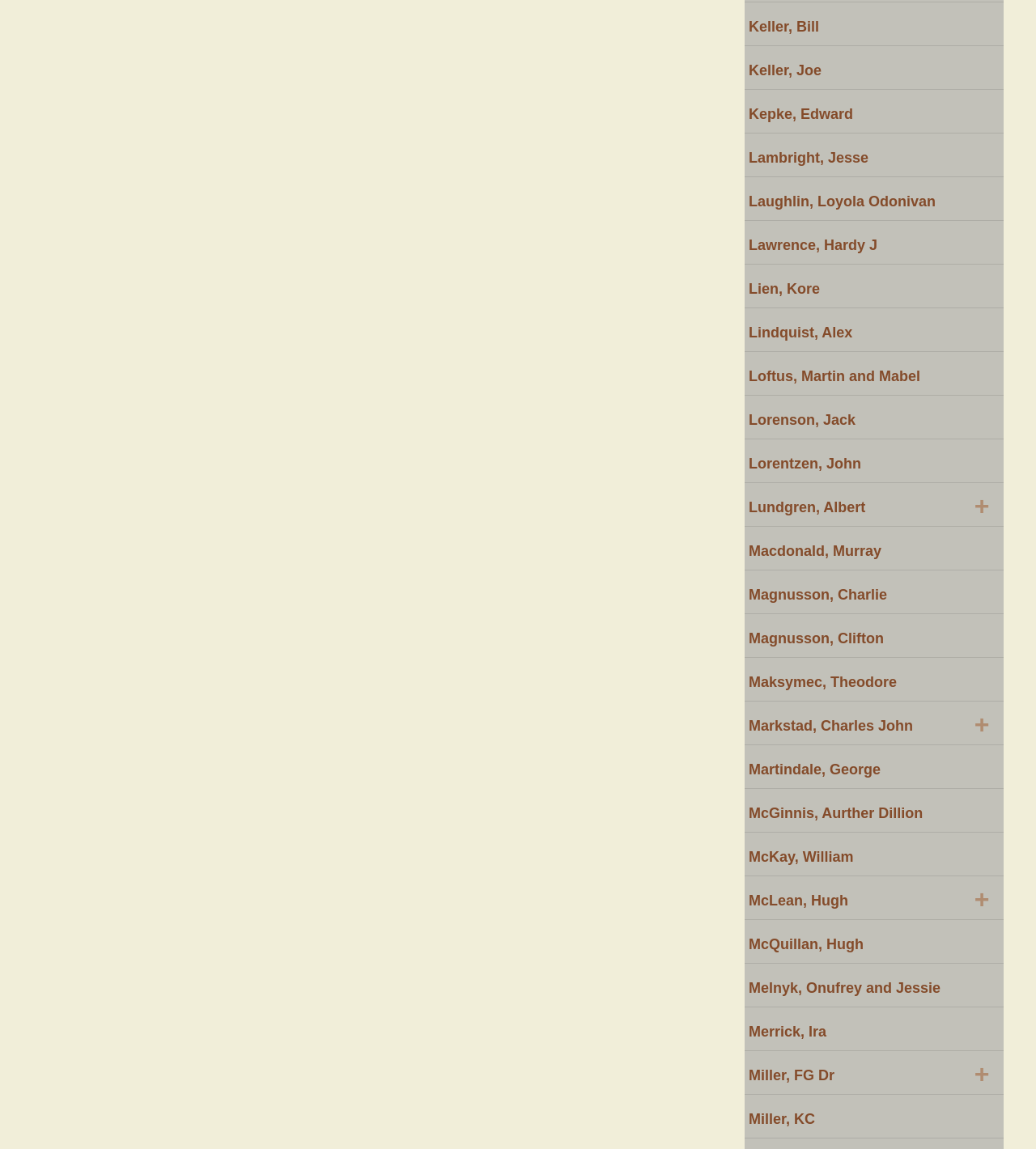Bounding box coordinates are to be given in the format (top-left x, top-left y, bottom-right x, bottom-right y). All values must be floating point numbers between 0 and 1. Provide the bounding box coordinate for the UI element described as: Melnyk, Onufrey and Jessie

[0.719, 0.839, 0.969, 0.877]